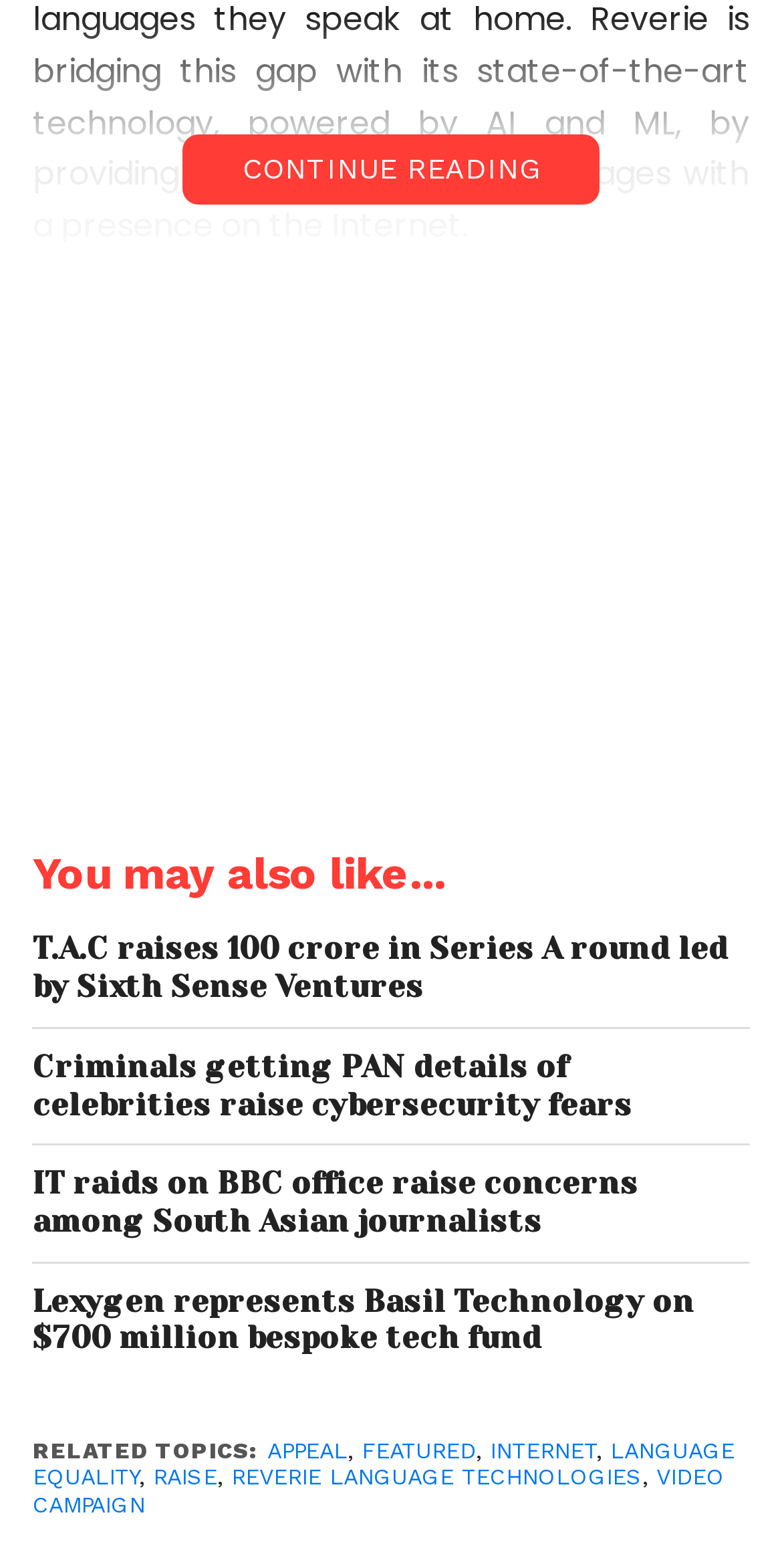What is the name of the technology company mentioned?
Please give a detailed answer to the question using the information shown in the image.

The name of the technology company mentioned in the article is Reverie Language Technologies, which aims to facilitate the New Education Policy 2020 by ensuring contextually localized content, keeping in mind the aesthetics of Indian languages.